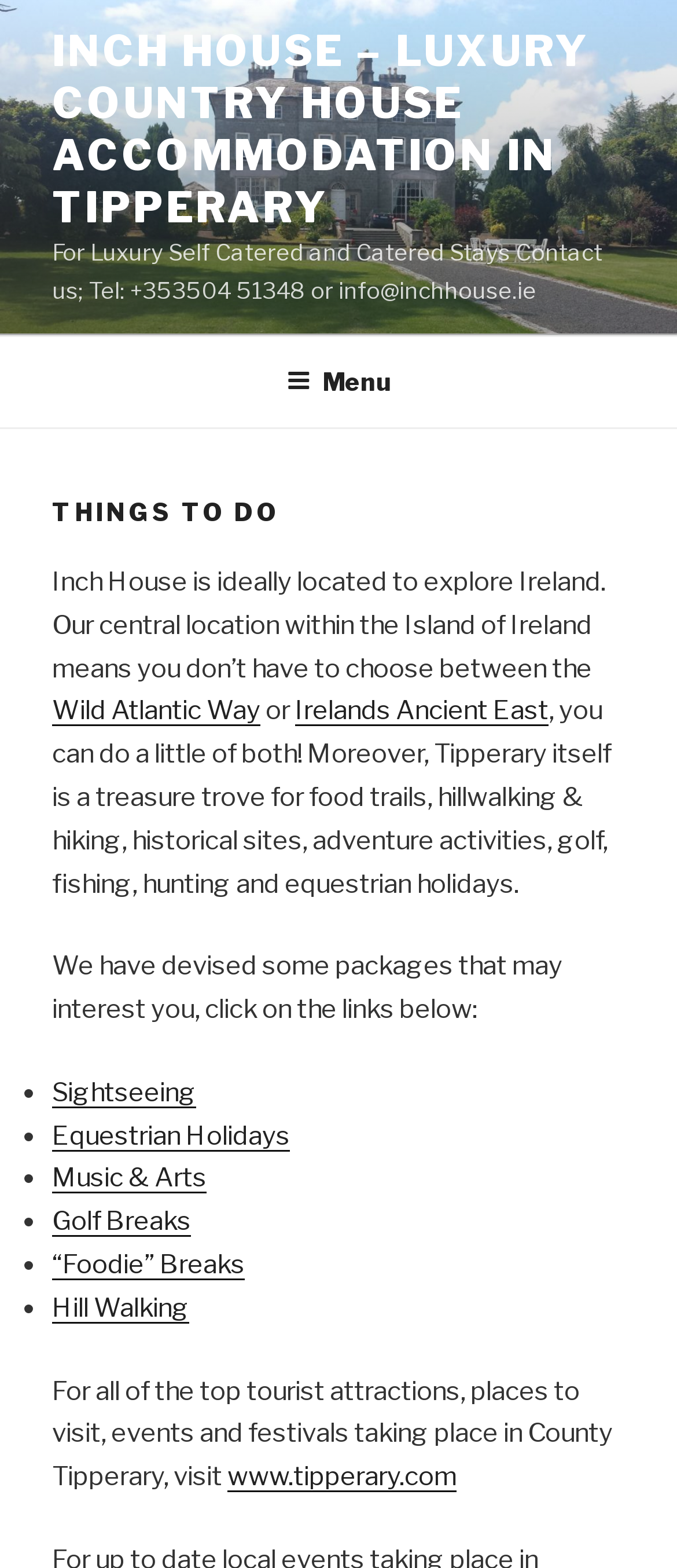Determine the bounding box coordinates for the area you should click to complete the following instruction: "Click the 'INCH HOUSE – LUXURY COUNTRY HOUSE ACCOMMODATION IN TIPPERARY' link".

[0.077, 0.017, 0.87, 0.148]